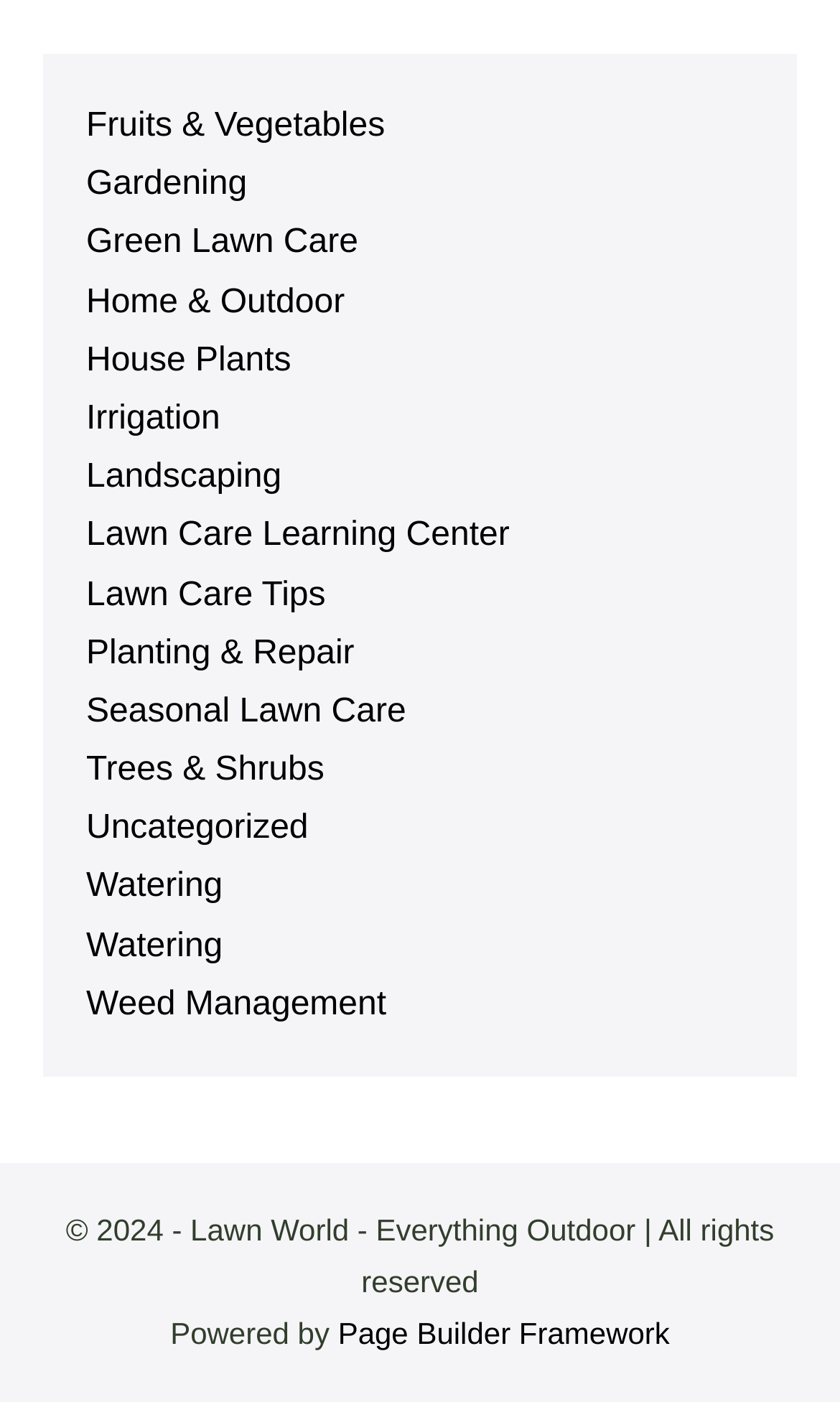Could you specify the bounding box coordinates for the clickable section to complete the following instruction: "Learn about Weed Management"?

[0.103, 0.703, 0.46, 0.729]